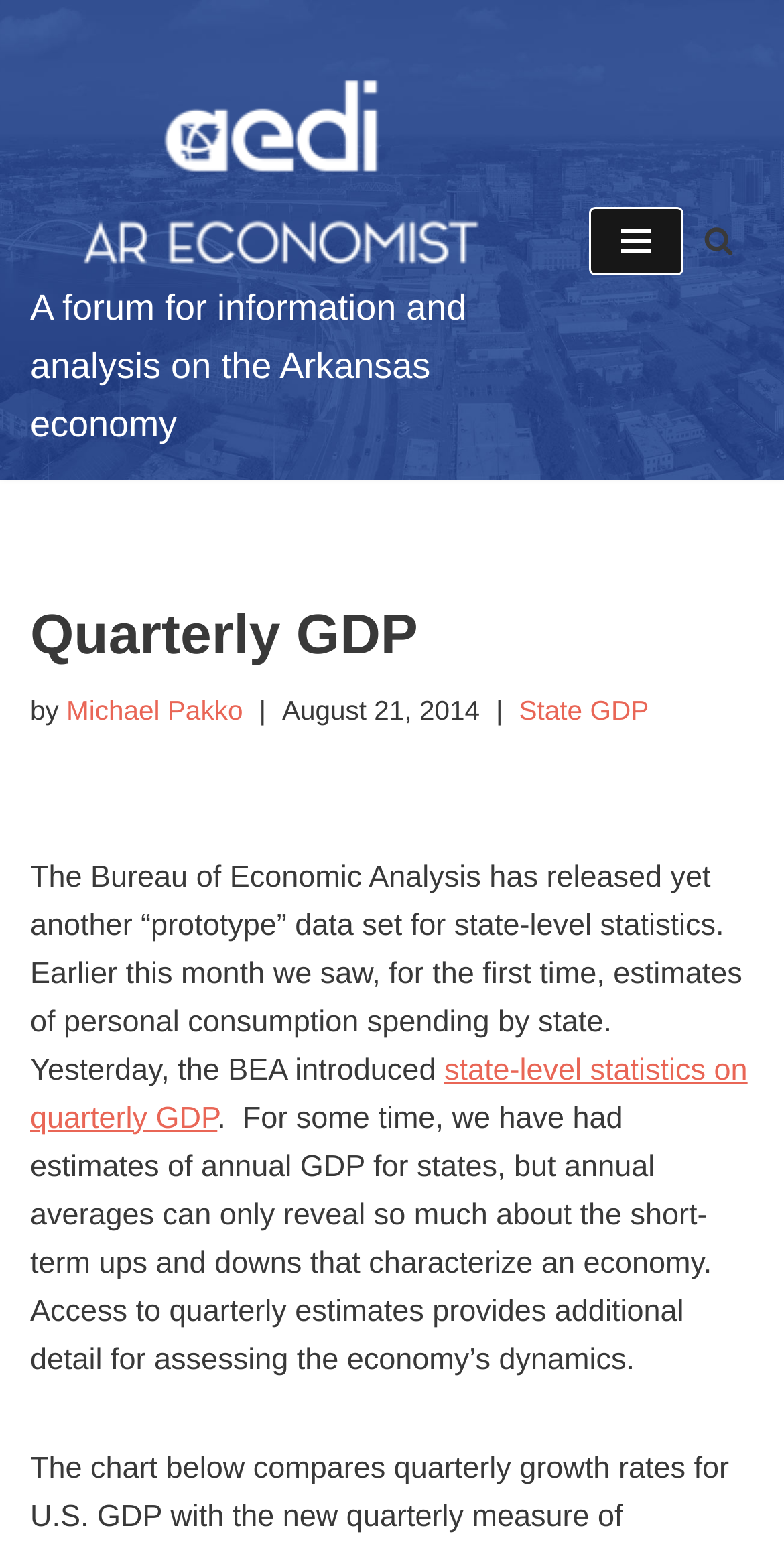Provide the bounding box coordinates for the specified HTML element described in this description: "aria-label="Search"". The coordinates should be four float numbers ranging from 0 to 1, in the format [left, top, right, bottom].

[0.897, 0.146, 0.936, 0.165]